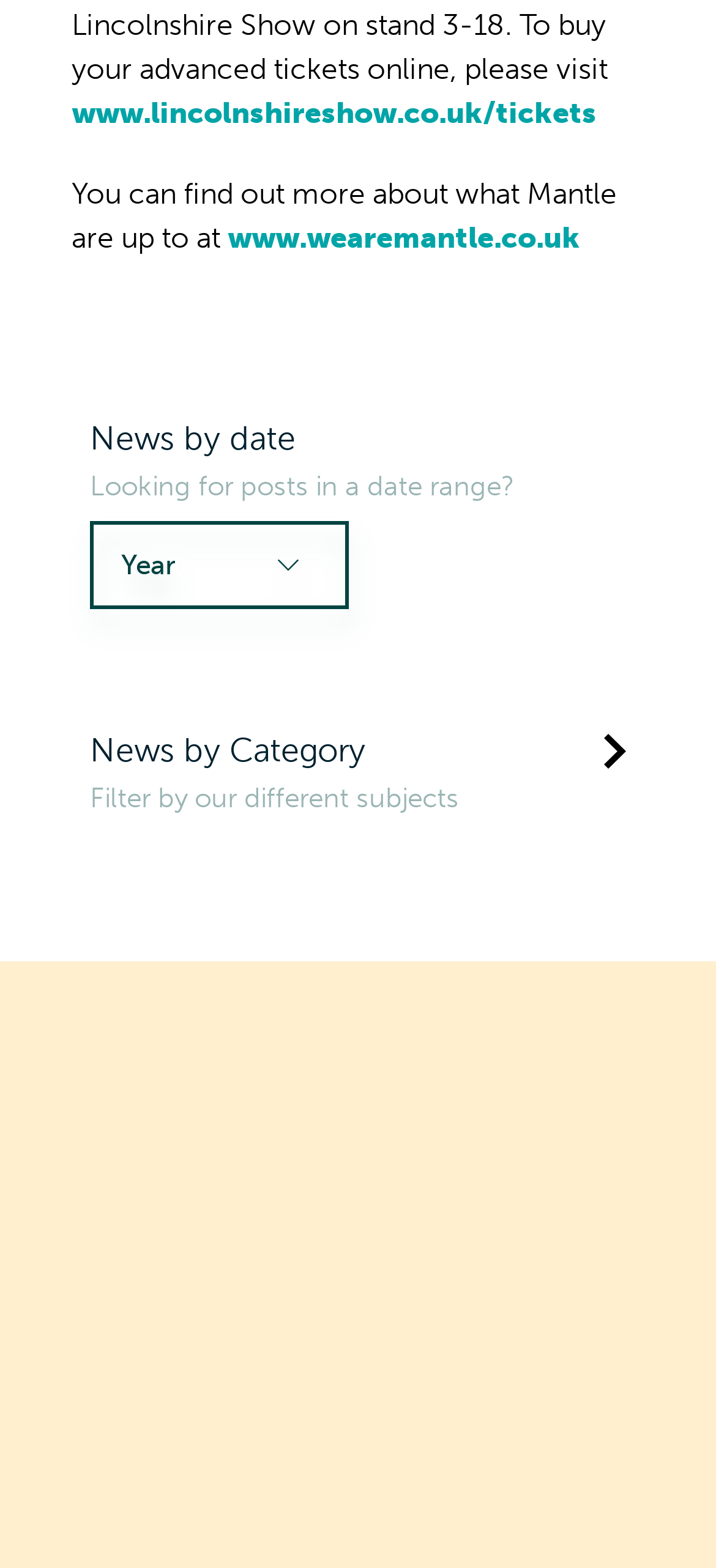Kindly provide the bounding box coordinates of the section you need to click on to fulfill the given instruction: "Select year 2024".

[0.283, 0.411, 0.329, 0.422]